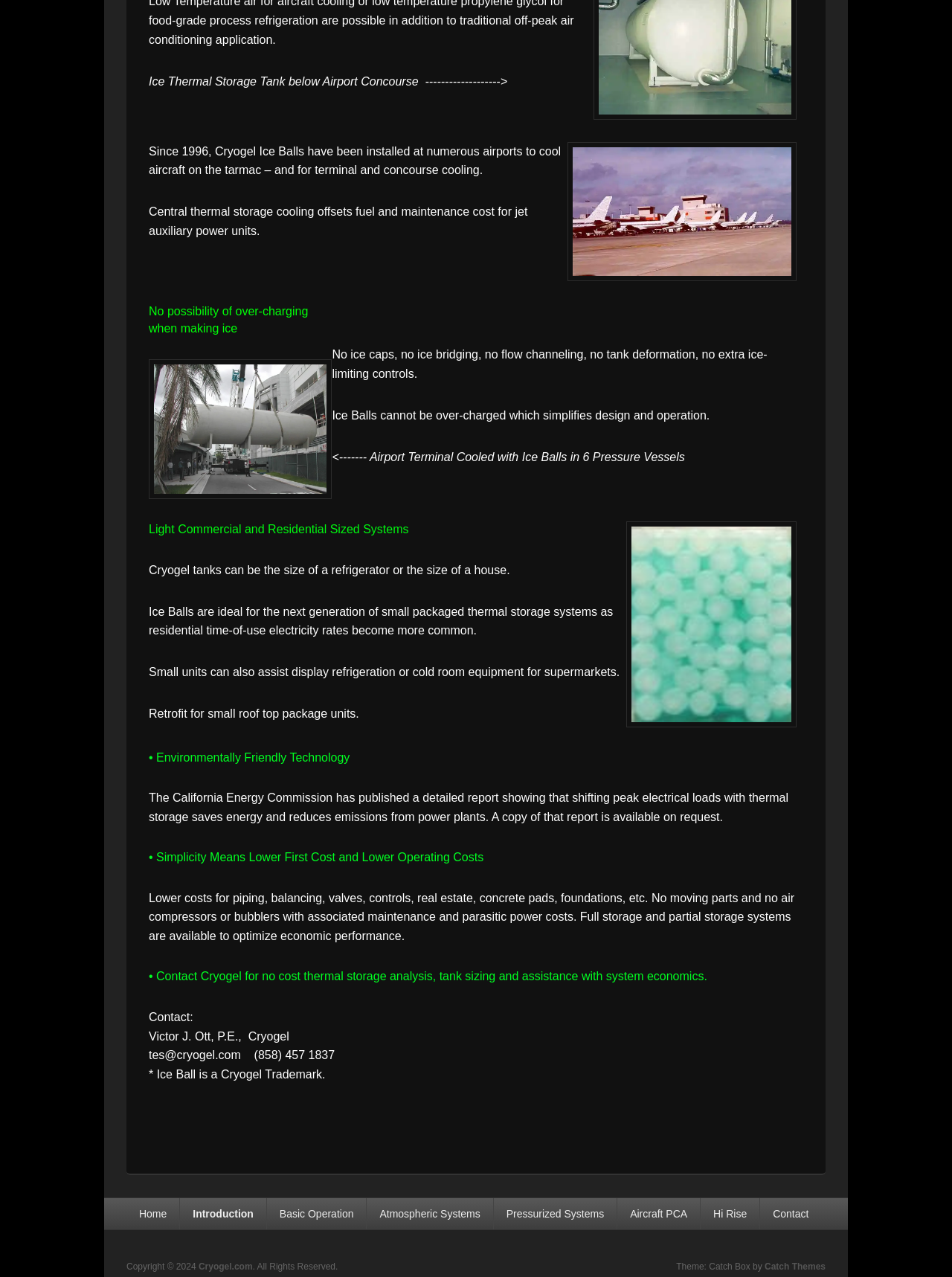Could you highlight the region that needs to be clicked to execute the instruction: "View 'Introduction'"?

[0.189, 0.938, 0.28, 0.963]